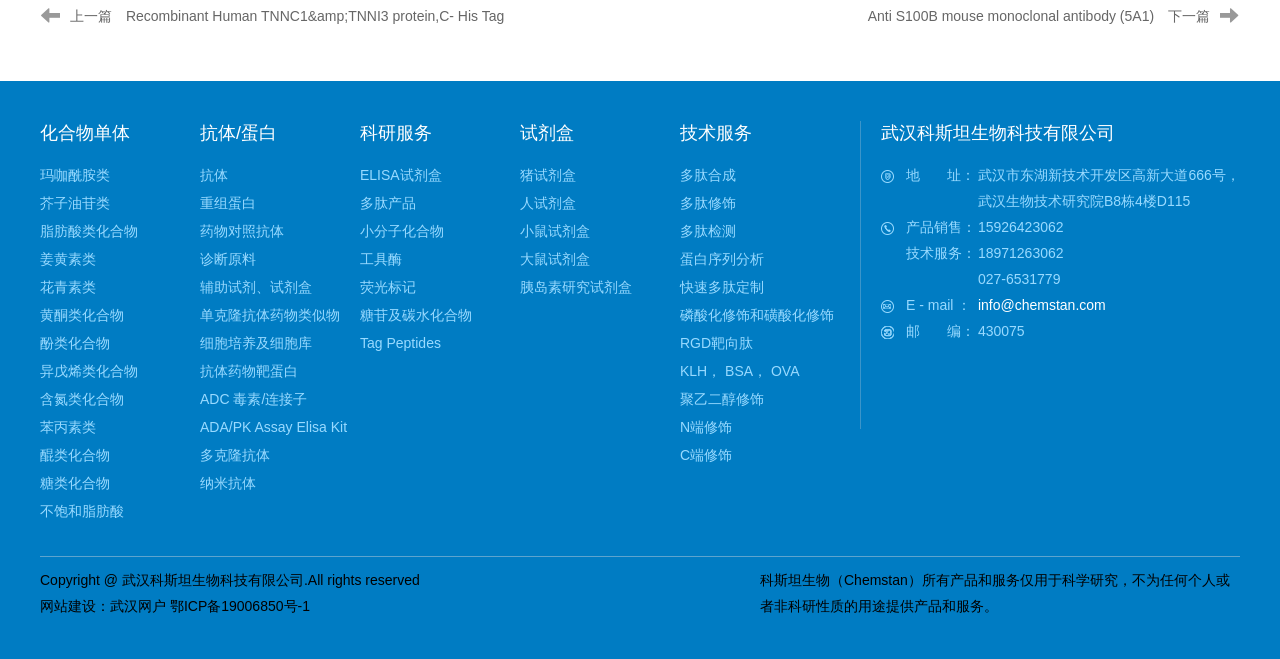Find the bounding box coordinates of the element to click in order to complete the given instruction: "Click the previous page link."

[0.055, 0.013, 0.091, 0.037]